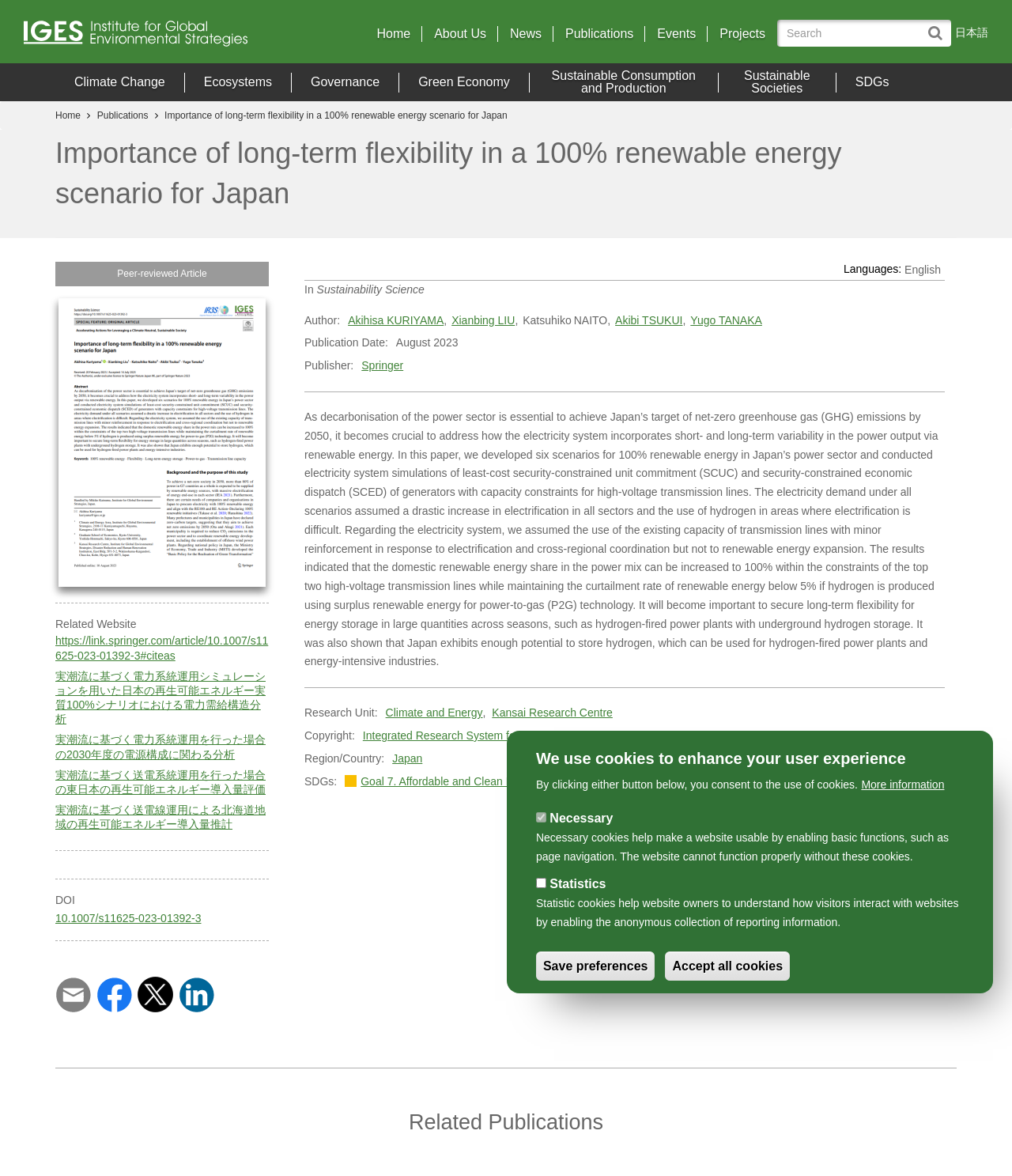What is the goal of the SDGs mentioned in the article?
Based on the visual content, answer with a single word or a brief phrase.

Goal 7. Affordable and Clean Energy